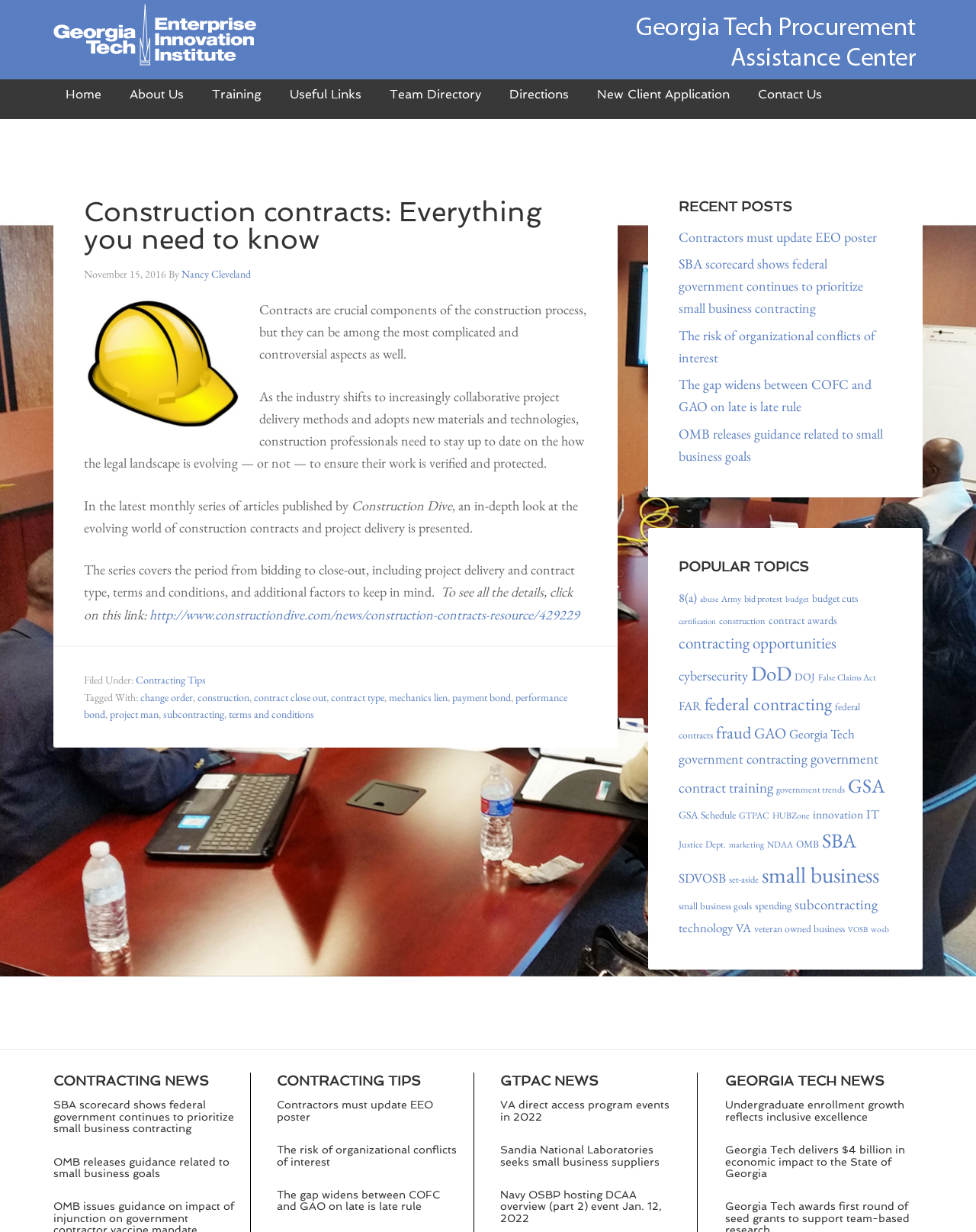Generate a thorough caption that explains the contents of the webpage.

The webpage is about the Georgia Tech Procurement Assistance Center, which provides resources and information on government contracting and procurement. At the top of the page, there is a navigation menu with links to various sections, including "Home", "About Us", "Training", "Useful Links", "Team Directory", "Directions", "New Client Application", and "Contact Us".

Below the navigation menu, there is a main content area that features an article titled "Construction contracts: Everything you need to know". The article includes a heading, a brief summary, and a link to a related resource. There is also an image of a hard hat, which is likely related to the construction industry.

The article is divided into several paragraphs, which discuss the importance of construction contracts, the evolving legal landscape, and the need for construction professionals to stay up-to-date on contract types, terms, and conditions. There is also a link to a series of articles published by Construction Dive, which provides an in-depth look at construction contracts and project delivery.

At the bottom of the page, there is a footer section that includes links to related topics, such as "Contracting Tips", "change order", "construction", and "project man". There is also a section titled "Primary Sidebar" that features recent posts, popular topics, and links to other resources.

In the "Primary Sidebar" section, there are links to recent posts, including "Contractors must update EEO poster", "SBA scorecard shows federal government continues to prioritize small business contracting", and "The risk of organizational conflicts of interest". There are also links to popular topics, such as "8(a)", "abuse", "Army", and "bid protest", among others.